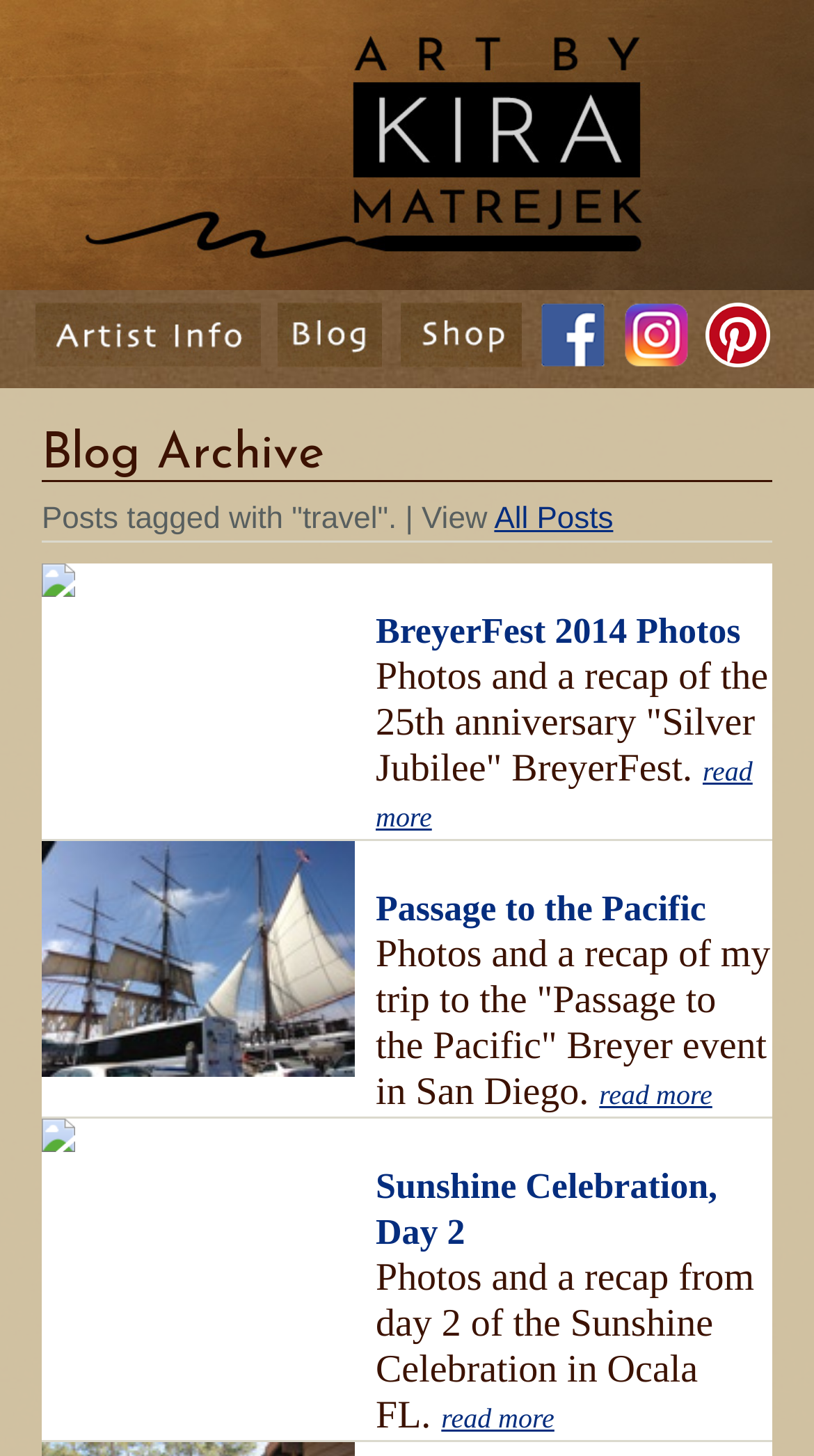Determine the bounding box coordinates for the UI element matching this description: "alt="My Facebook Page"".

[0.664, 0.221, 0.753, 0.251]